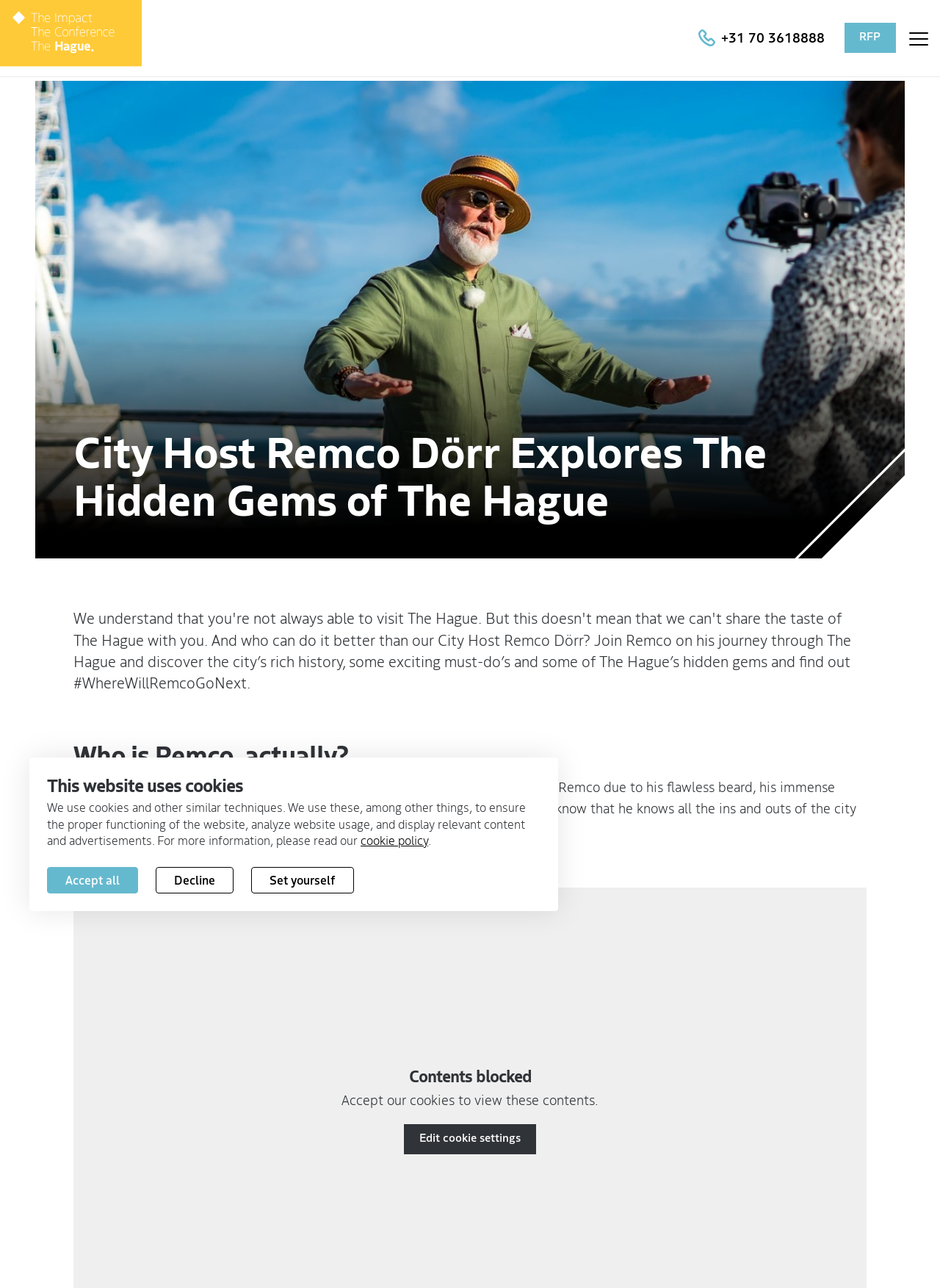Identify the bounding box coordinates of the specific part of the webpage to click to complete this instruction: "Search for products".

None